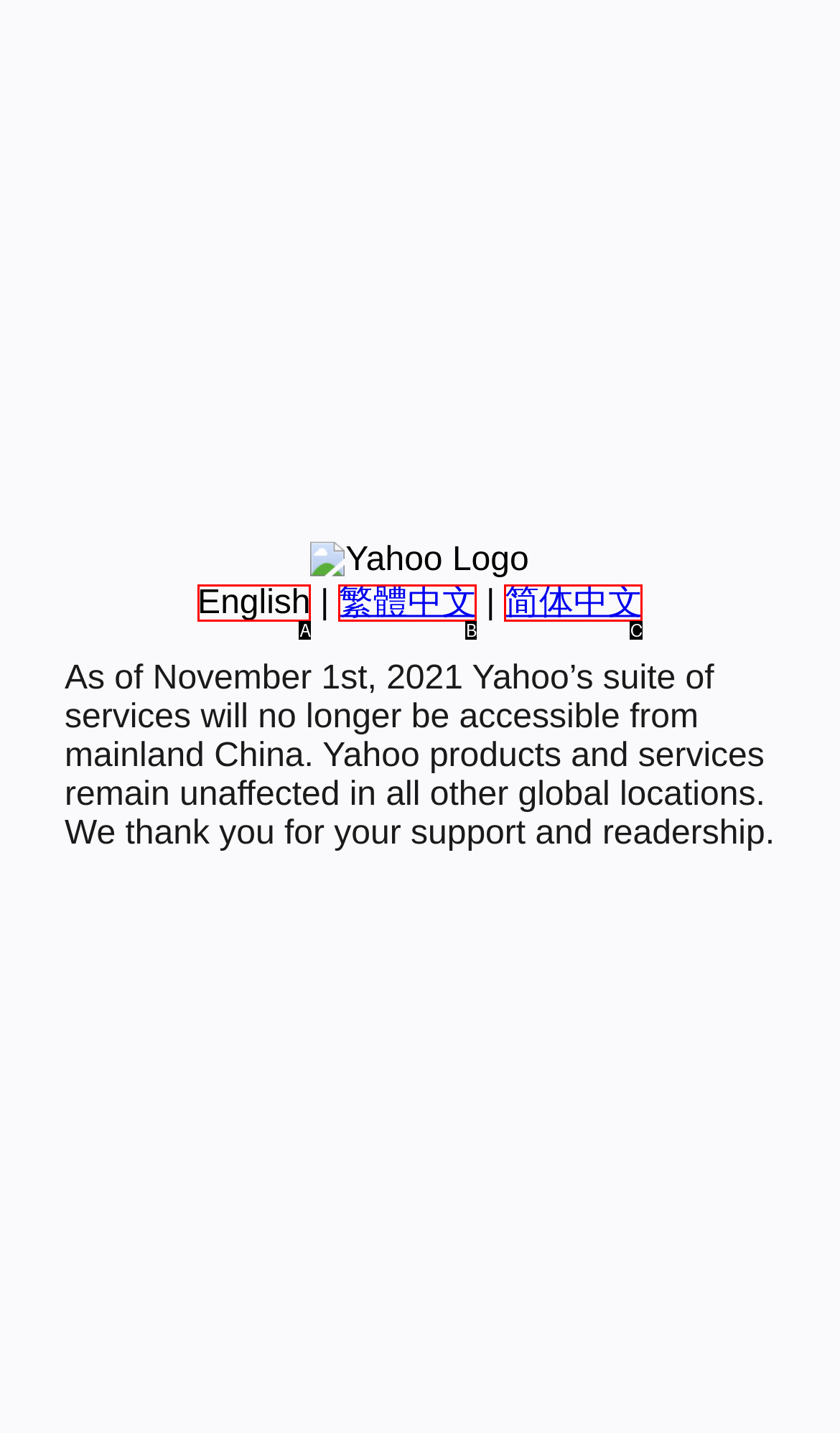Choose the letter that best represents the description: 繁體中文. Answer with the letter of the selected choice directly.

B